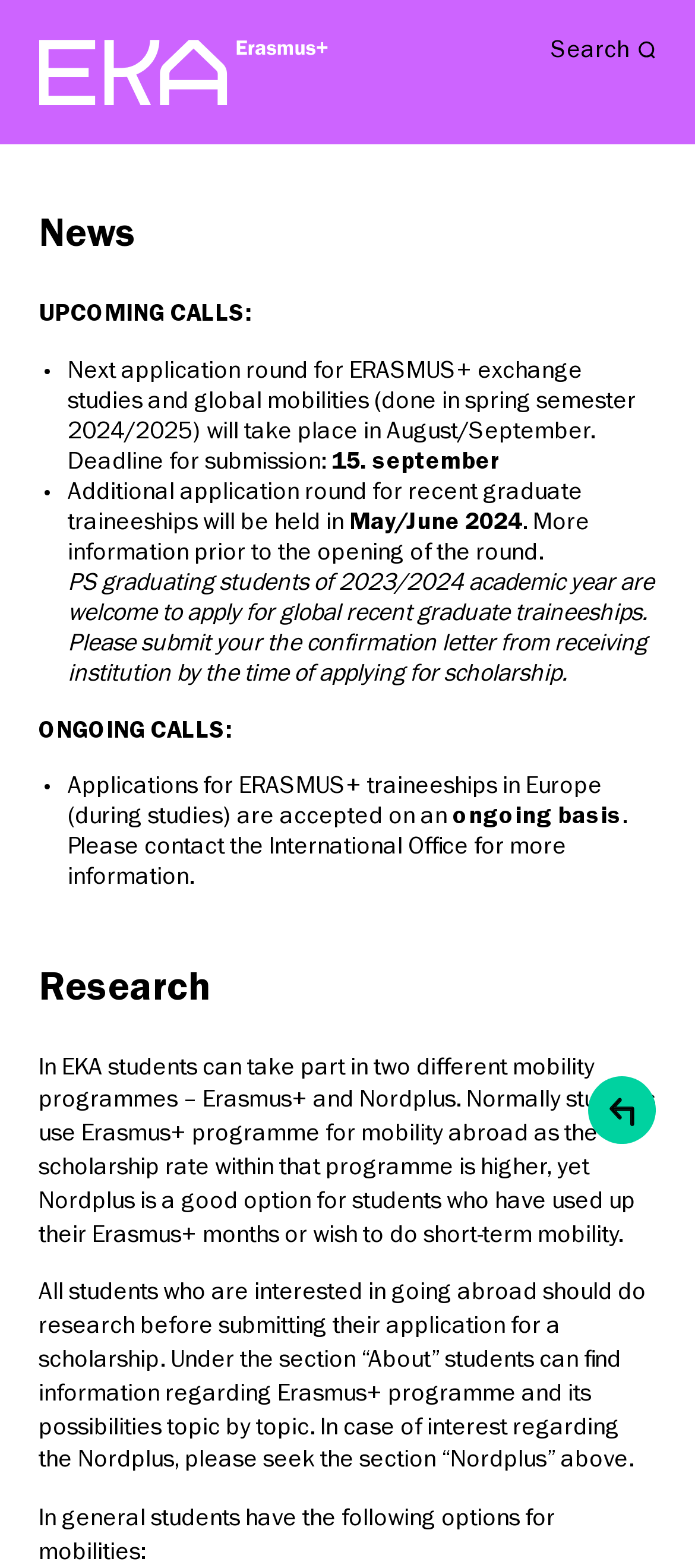What is the purpose of the Nordplus programme?
Based on the visual details in the image, please answer the question thoroughly.

I found the answer by reading the text under the 'Research' heading, which explains that 'Nordplus is a good option for students who have used up their Erasmus+ months or wish to do short-term mobility'.